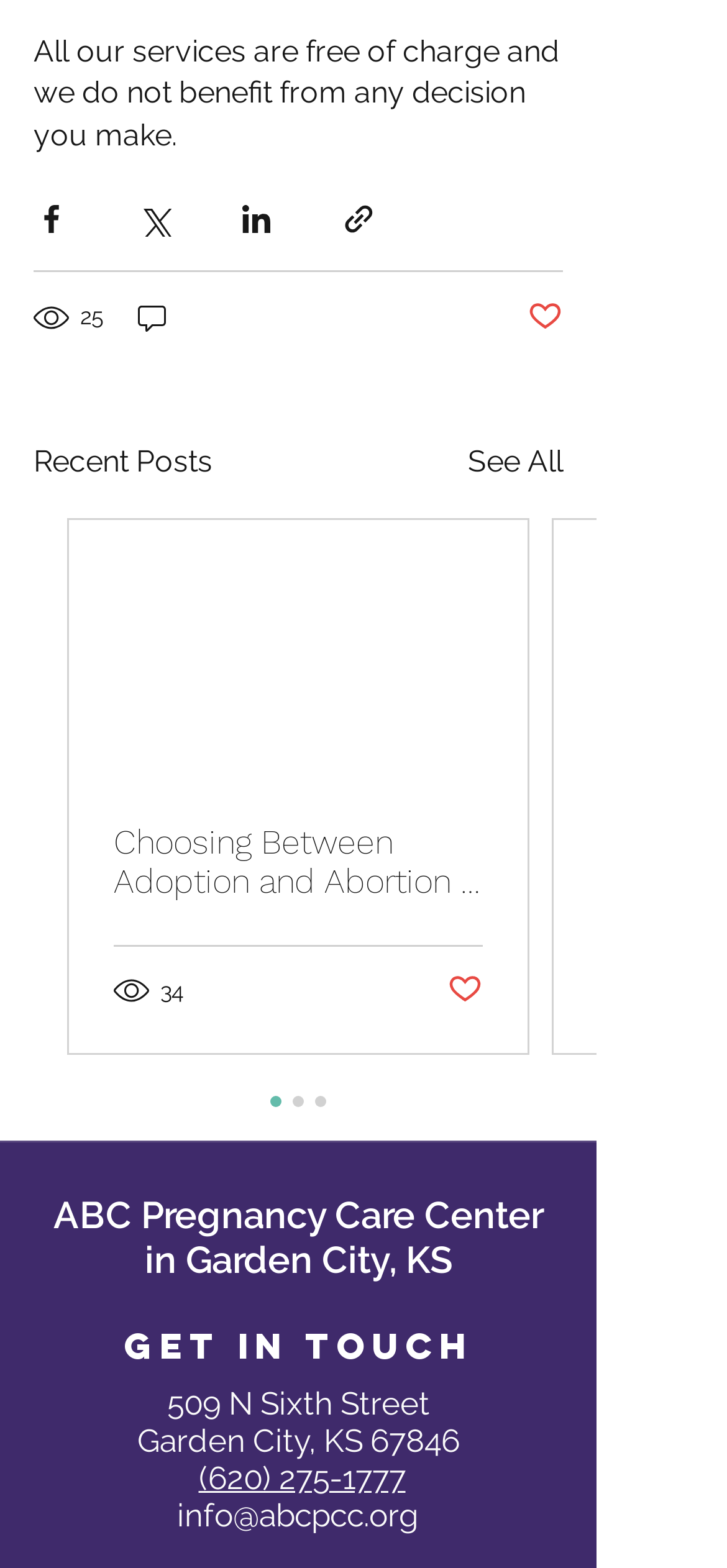How many recent posts are visible?
Please give a detailed and elaborate explanation in response to the question.

I looked for the recent posts section and found that only one post is visible, which is 'Choosing Between Adoption and Abortion | Kara’s Story'.